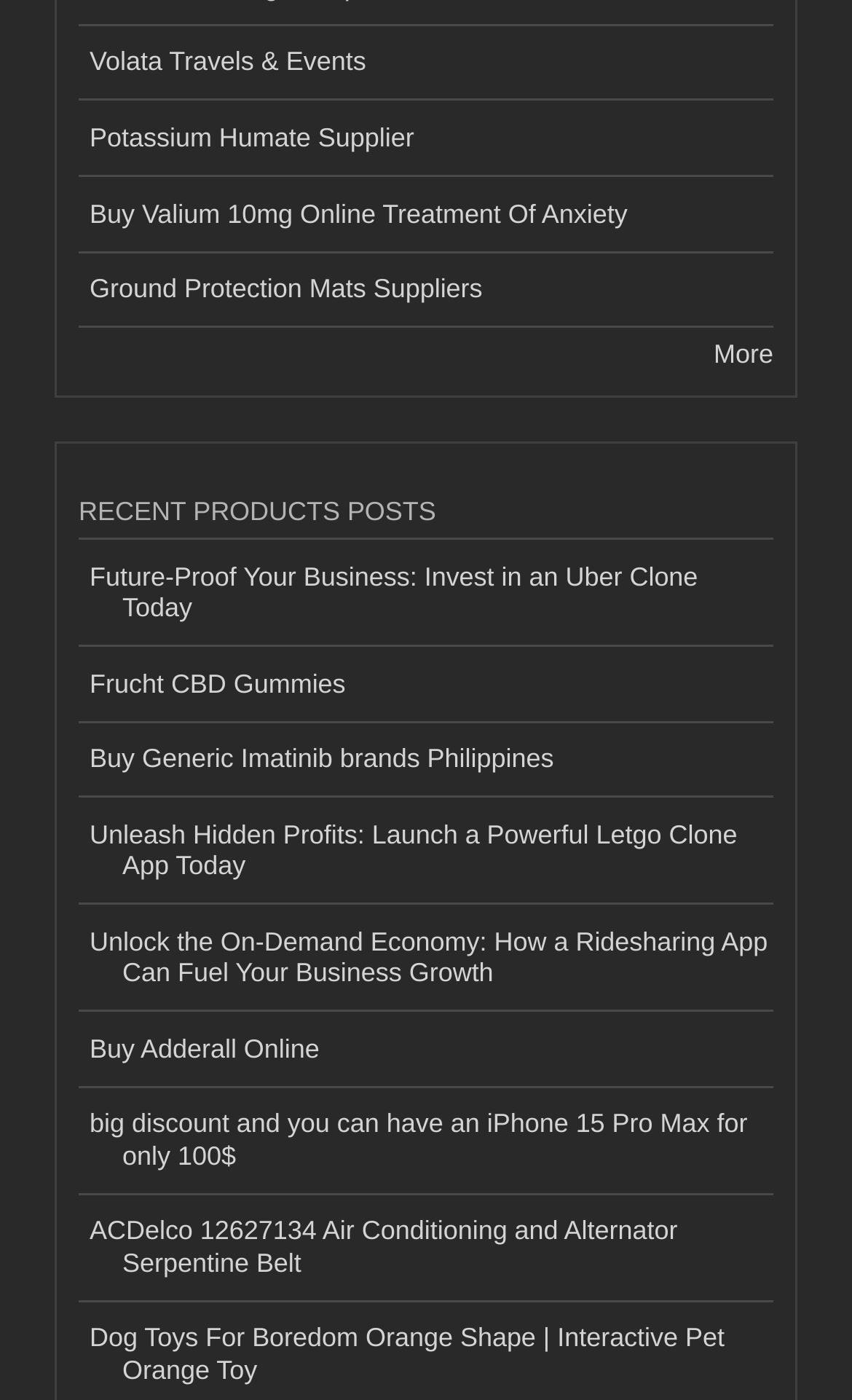Locate the bounding box coordinates of the element to click to perform the following action: 'Click on Volata Travels & Events'. The coordinates should be given as four float values between 0 and 1, in the form of [left, top, right, bottom].

[0.092, 0.018, 0.908, 0.072]